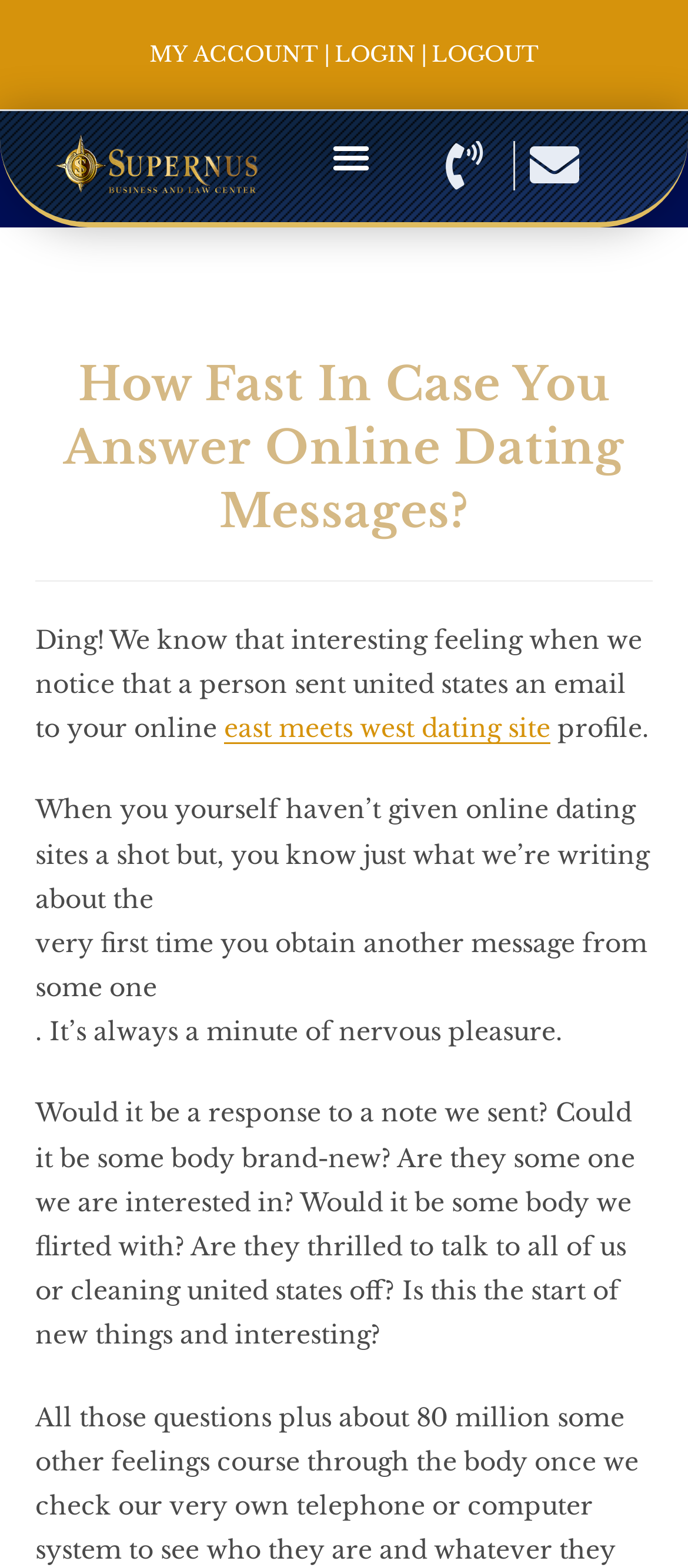Extract the bounding box coordinates for the HTML element that matches this description: "alt="Supernus2 1 copy small"". The coordinates should be four float numbers between 0 and 1, i.e., [left, top, right, bottom].

[0.077, 0.083, 0.39, 0.129]